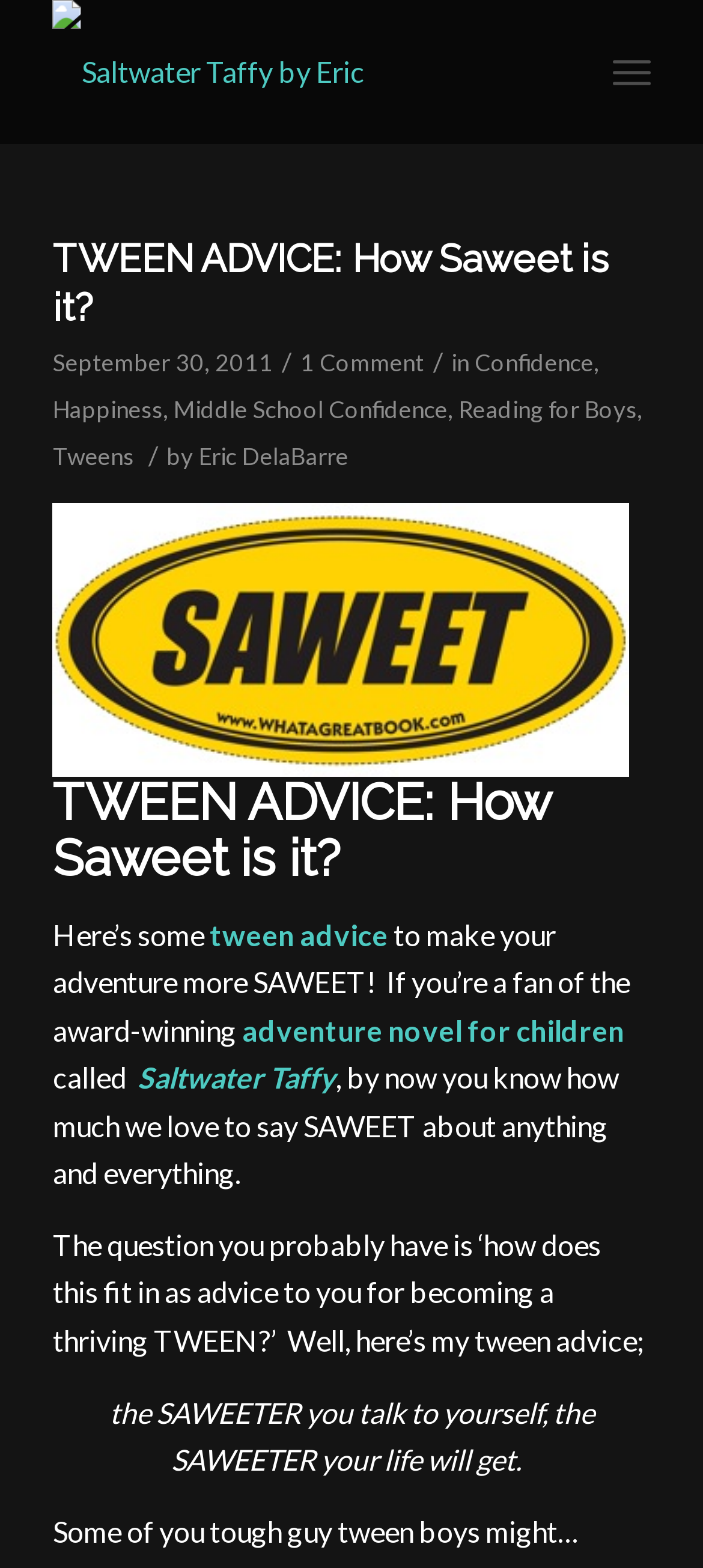Determine the coordinates of the bounding box that should be clicked to complete the instruction: "Read the 'TWEEN ADVICE: How Saweet is it?' article". The coordinates should be represented by four float numbers between 0 and 1: [left, top, right, bottom].

[0.075, 0.149, 0.925, 0.213]